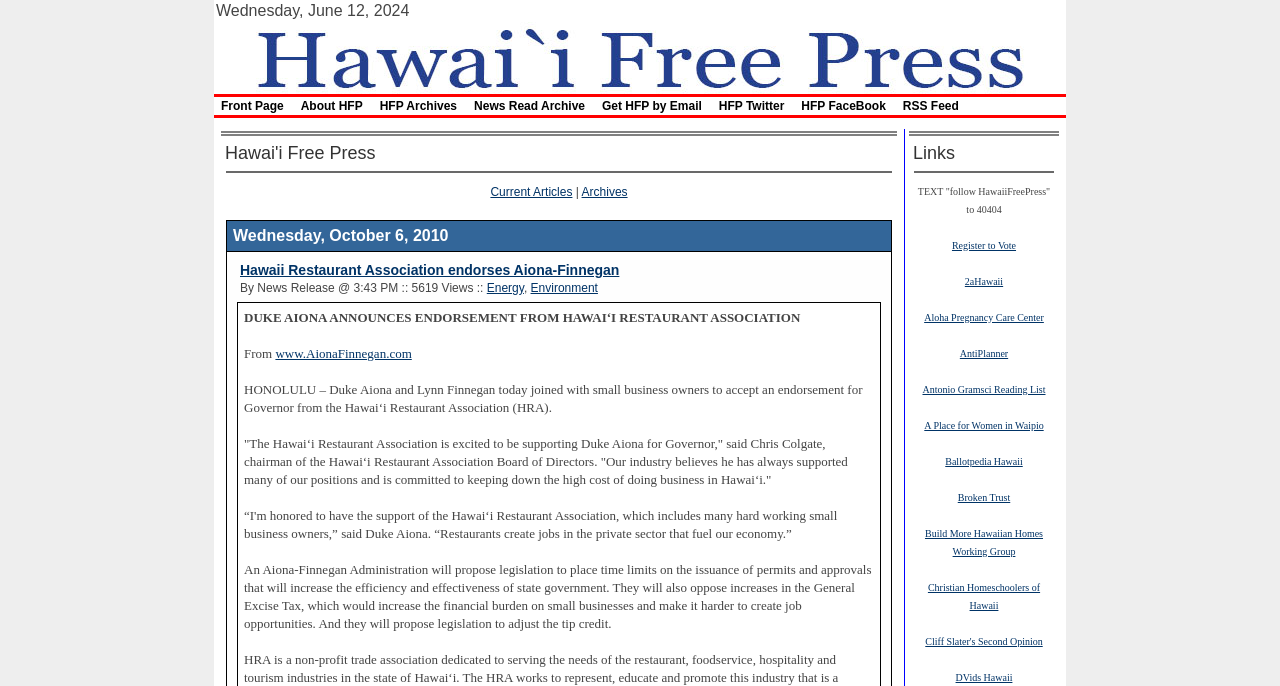Based on the image, please elaborate on the answer to the following question:
What is the purpose of the section on the right side of the webpage?

The section on the right side of the webpage is labeled as 'Links', which suggests that it provides a collection of links to other websites or resources.